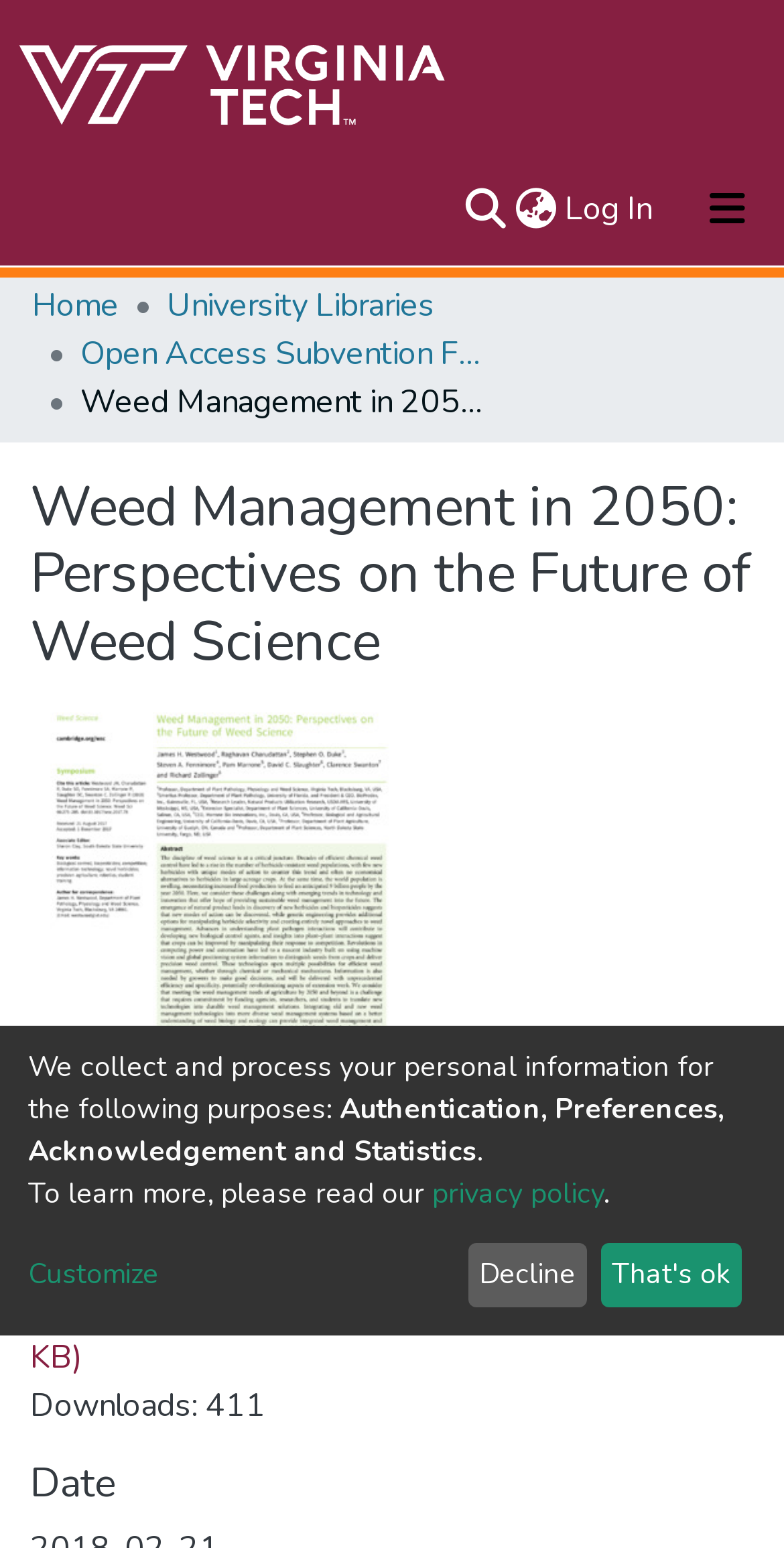Please extract the webpage's main title and generate its text content.

Weed Management in 2050: Perspectives on the Future of Weed Science